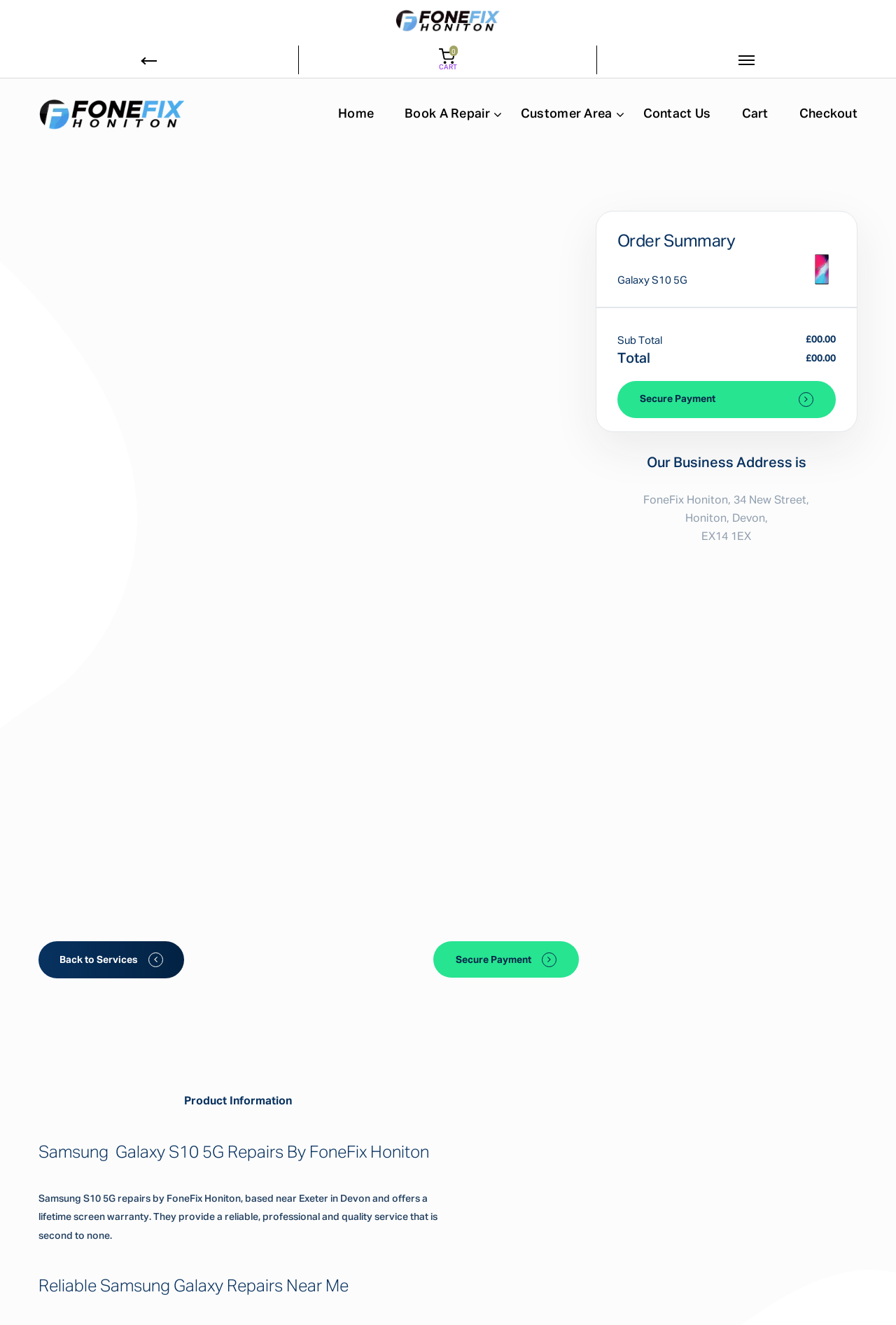Please mark the bounding box coordinates of the area that should be clicked to carry out the instruction: "Click on the Secure Payment button".

[0.484, 0.711, 0.646, 0.738]